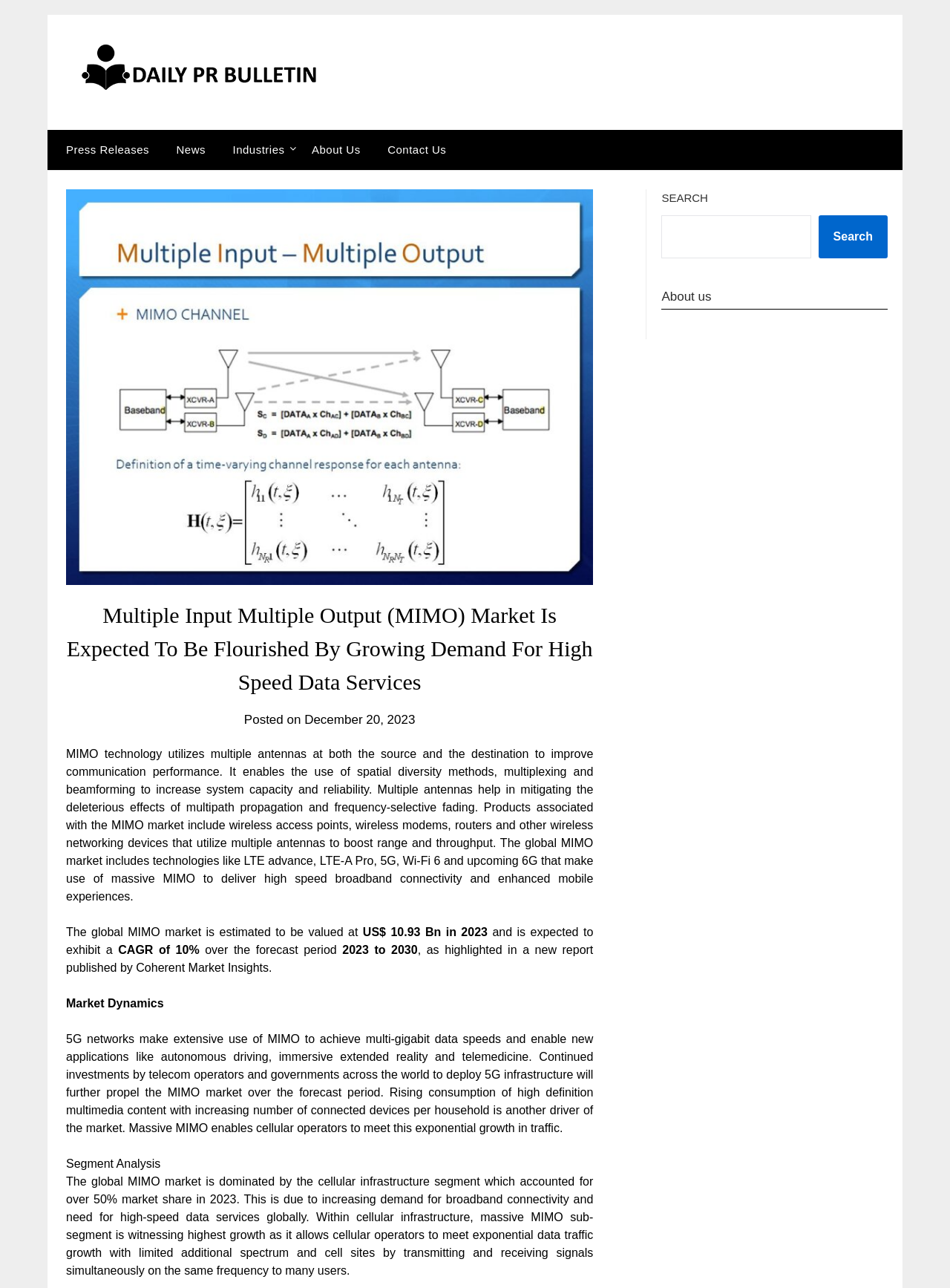Given the element description: "About Us", predict the bounding box coordinates of this UI element. The coordinates must be four float numbers between 0 and 1, given as [left, top, right, bottom].

[0.316, 0.101, 0.392, 0.132]